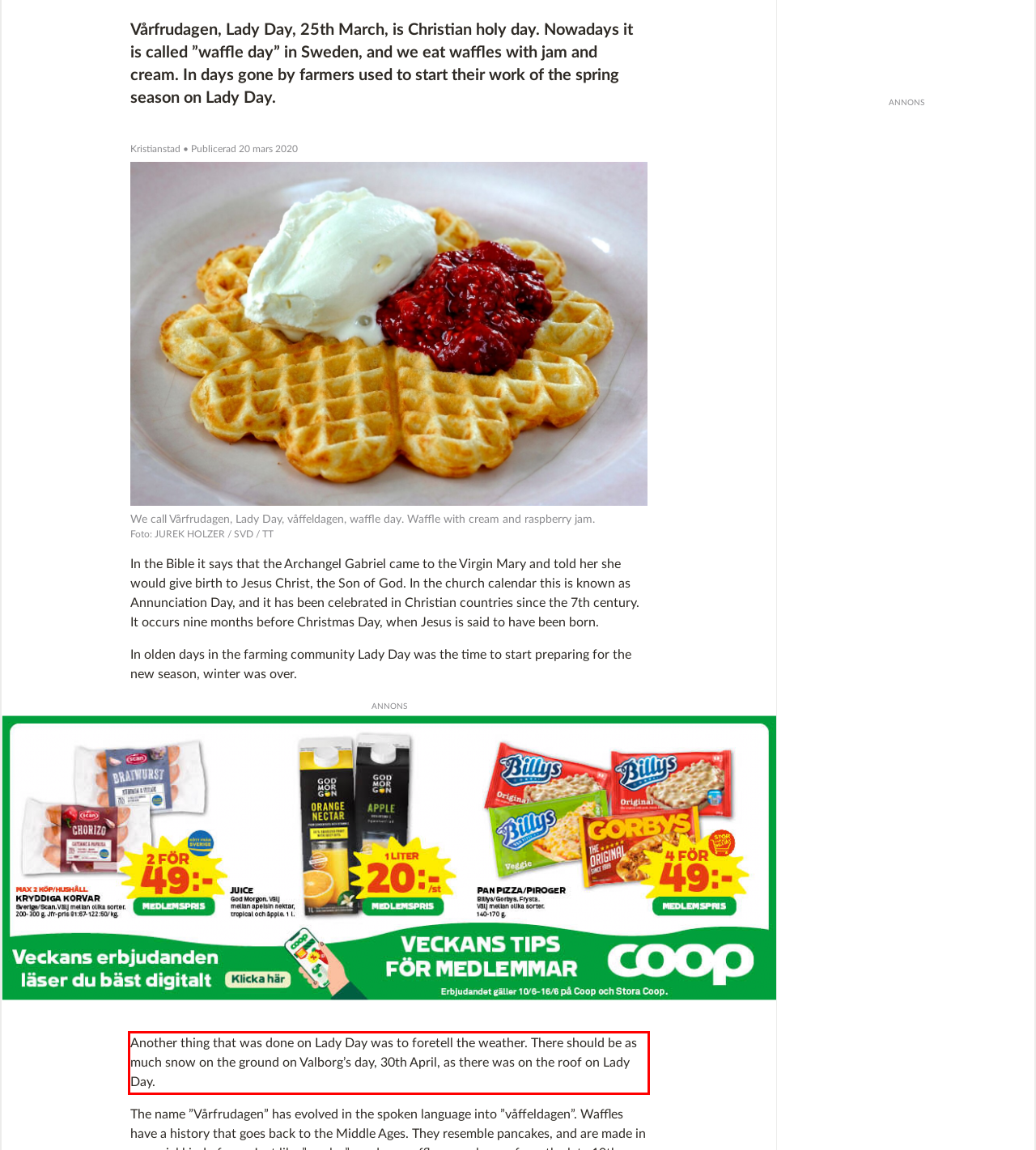From the given screenshot of a webpage, identify the red bounding box and extract the text content within it.

Another thing that was done on Lady Day was to foretell the weather. There should be as much snow on the ground on Valborg’s day, 30th April, as there was on the roof on Lady Day.